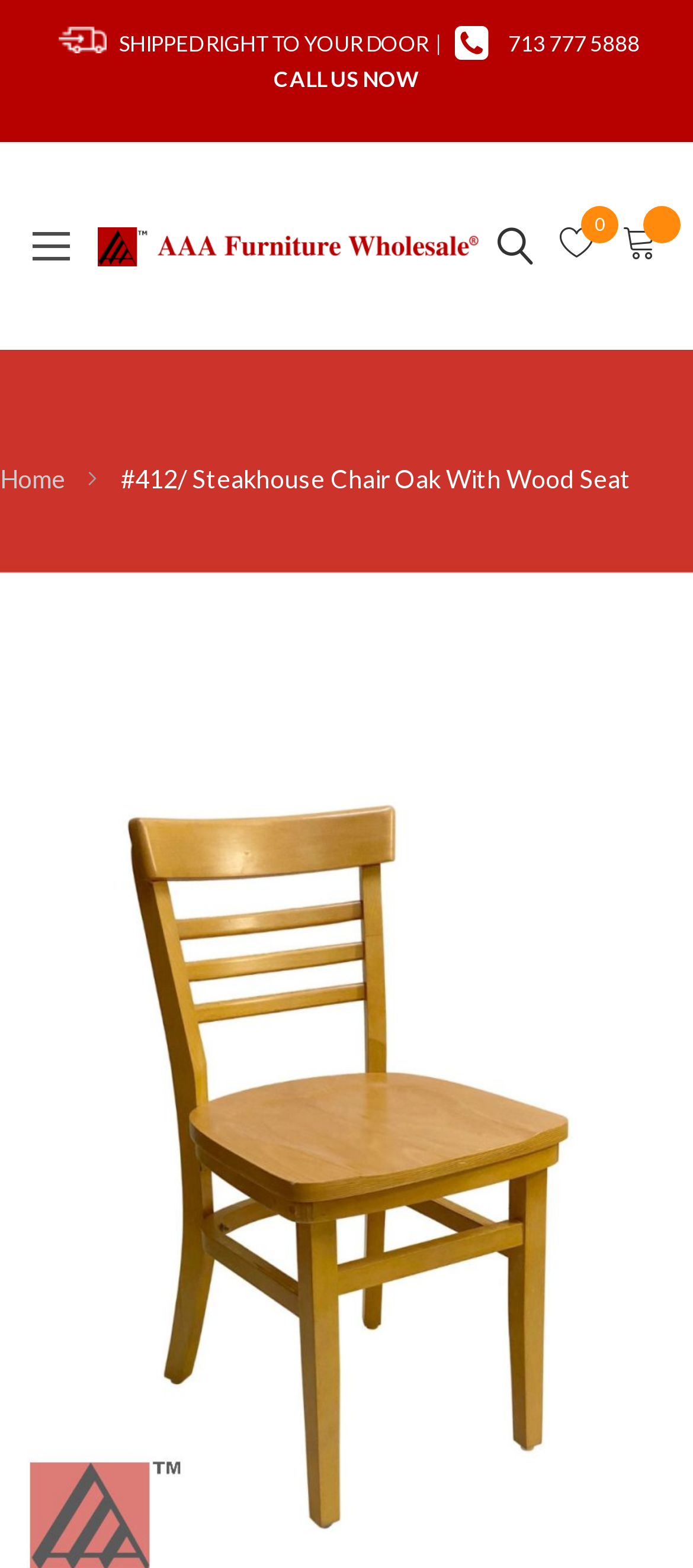Respond with a single word or short phrase to the following question: 
What is the style of the chair being sold?

Steakhouse style